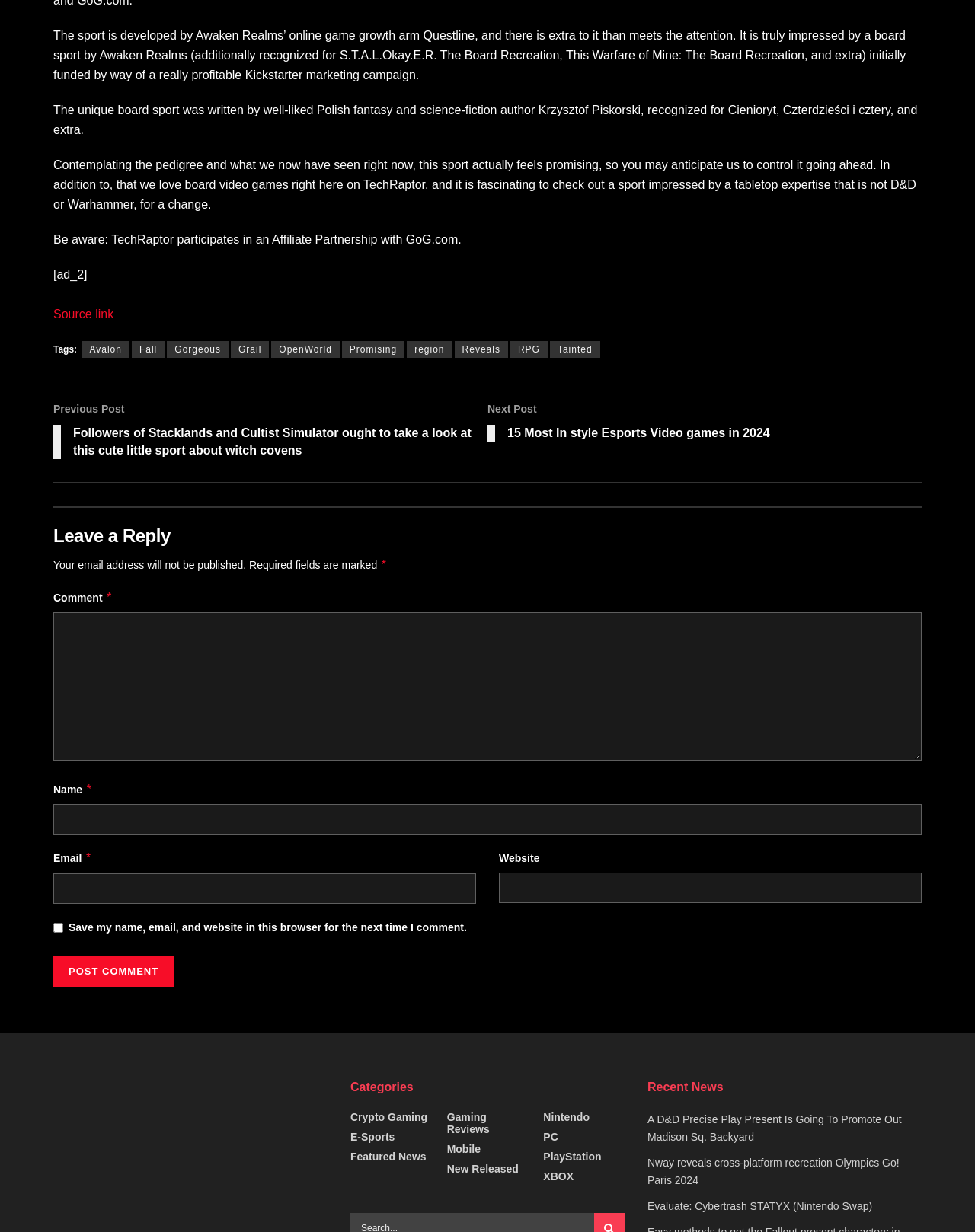Indicate the bounding box coordinates of the element that must be clicked to execute the instruction: "Click on the 'Avalon' tag". The coordinates should be given as four float numbers between 0 and 1, i.e., [left, top, right, bottom].

[0.084, 0.277, 0.133, 0.29]